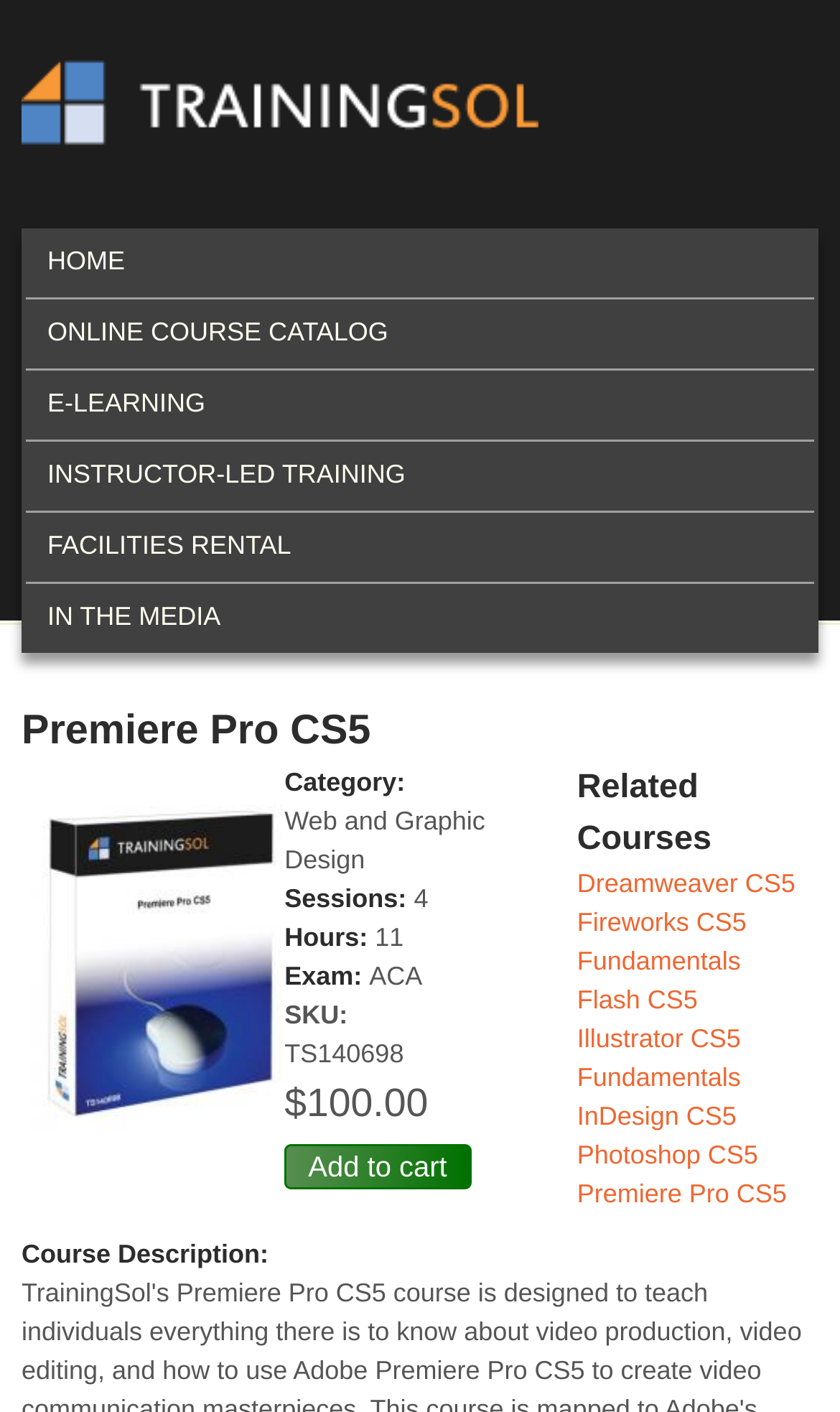Using the element description: "Film", determine the bounding box coordinates. The coordinates should be in the format [left, top, right, bottom], with values between 0 and 1.

None